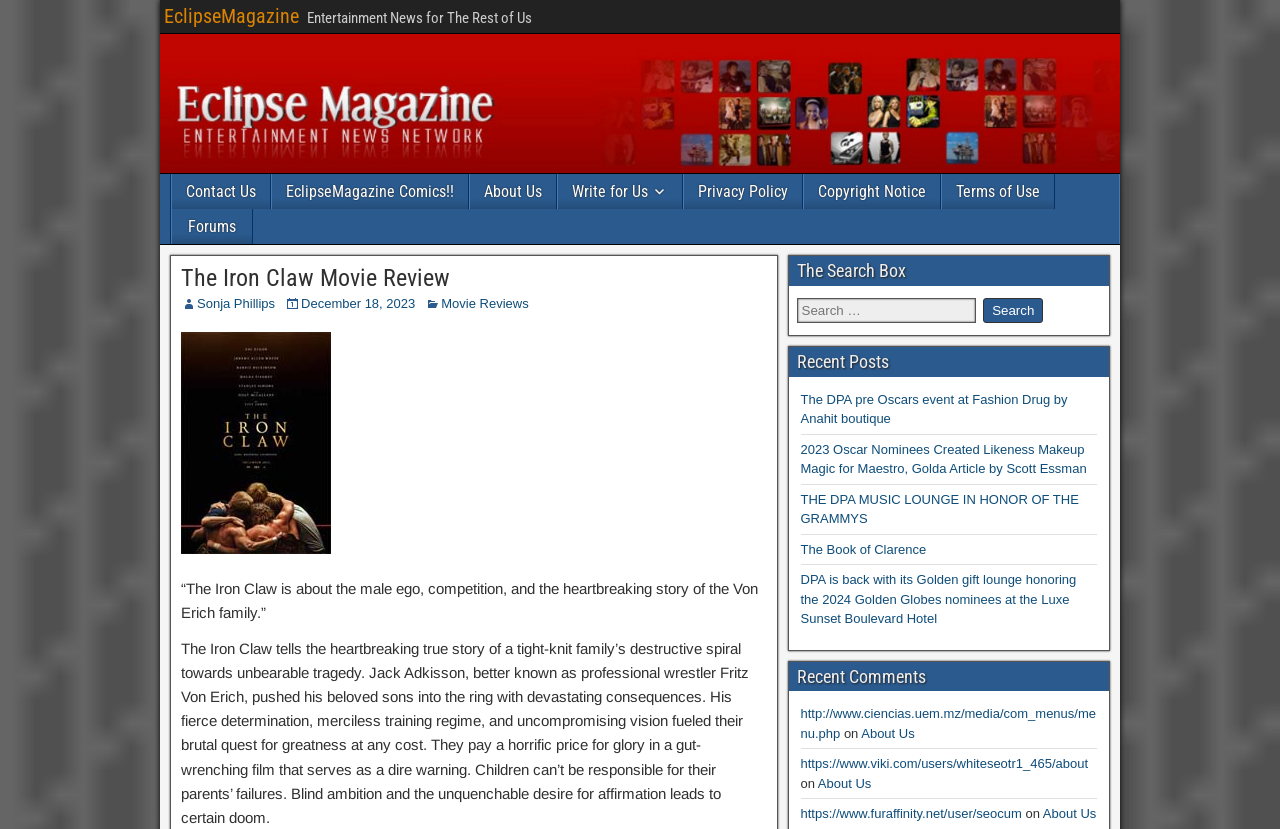What is the primary heading on this webpage?

The Iron Claw Movie Review